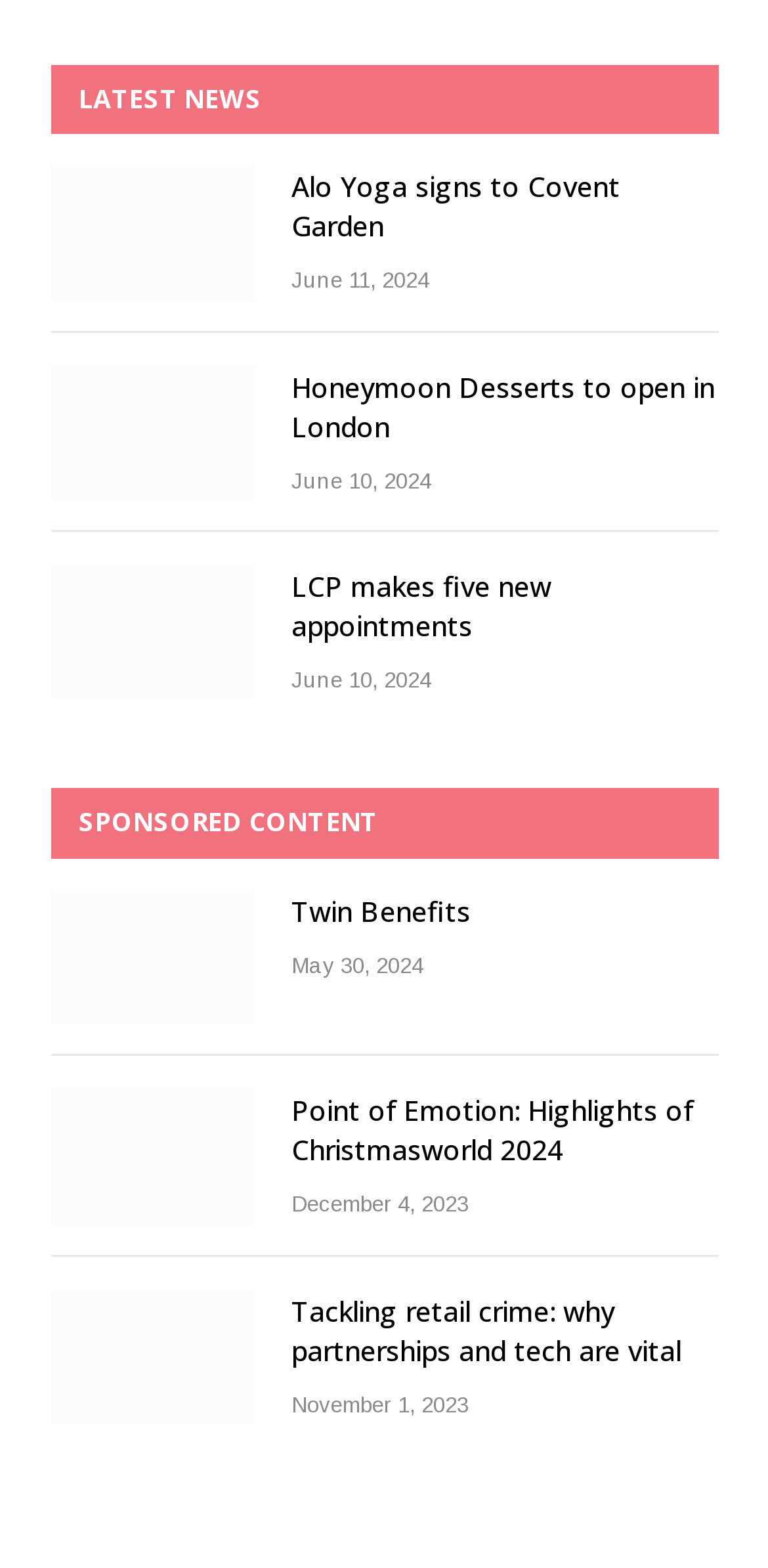Identify the bounding box coordinates of the clickable section necessary to follow the following instruction: "Learn more about Honeymoon Desserts opening in London". The coordinates should be presented as four float numbers from 0 to 1, i.e., [left, top, right, bottom].

[0.067, 0.232, 0.333, 0.319]